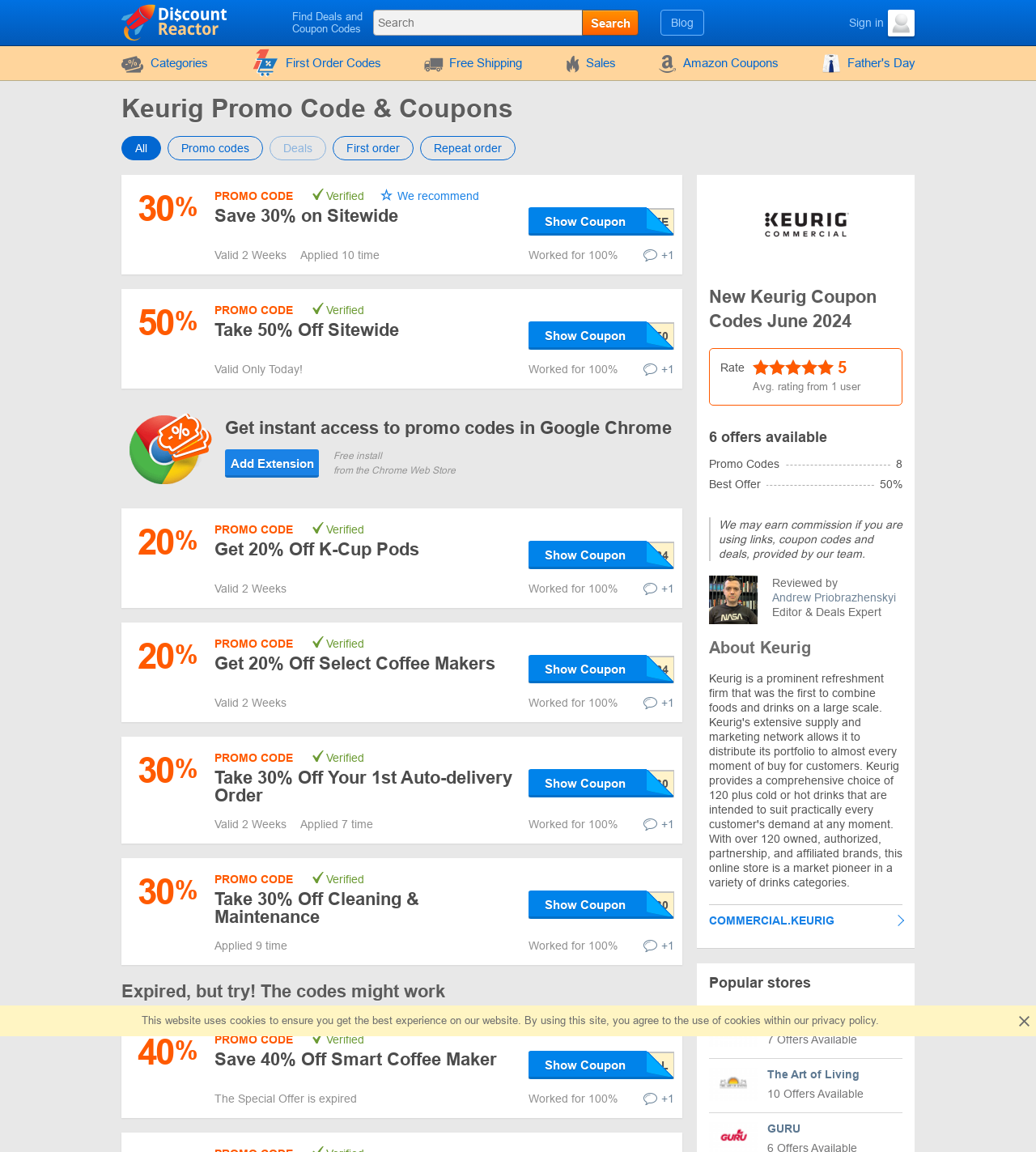What is the theme of the image displayed on the webpage?
Please use the image to deliver a detailed and complete answer.

The image displayed on the webpage appears to be a picture of a dog. The image is not directly related to Keurig products, but it may be used as a decorative element or to add visual appeal to the webpage.